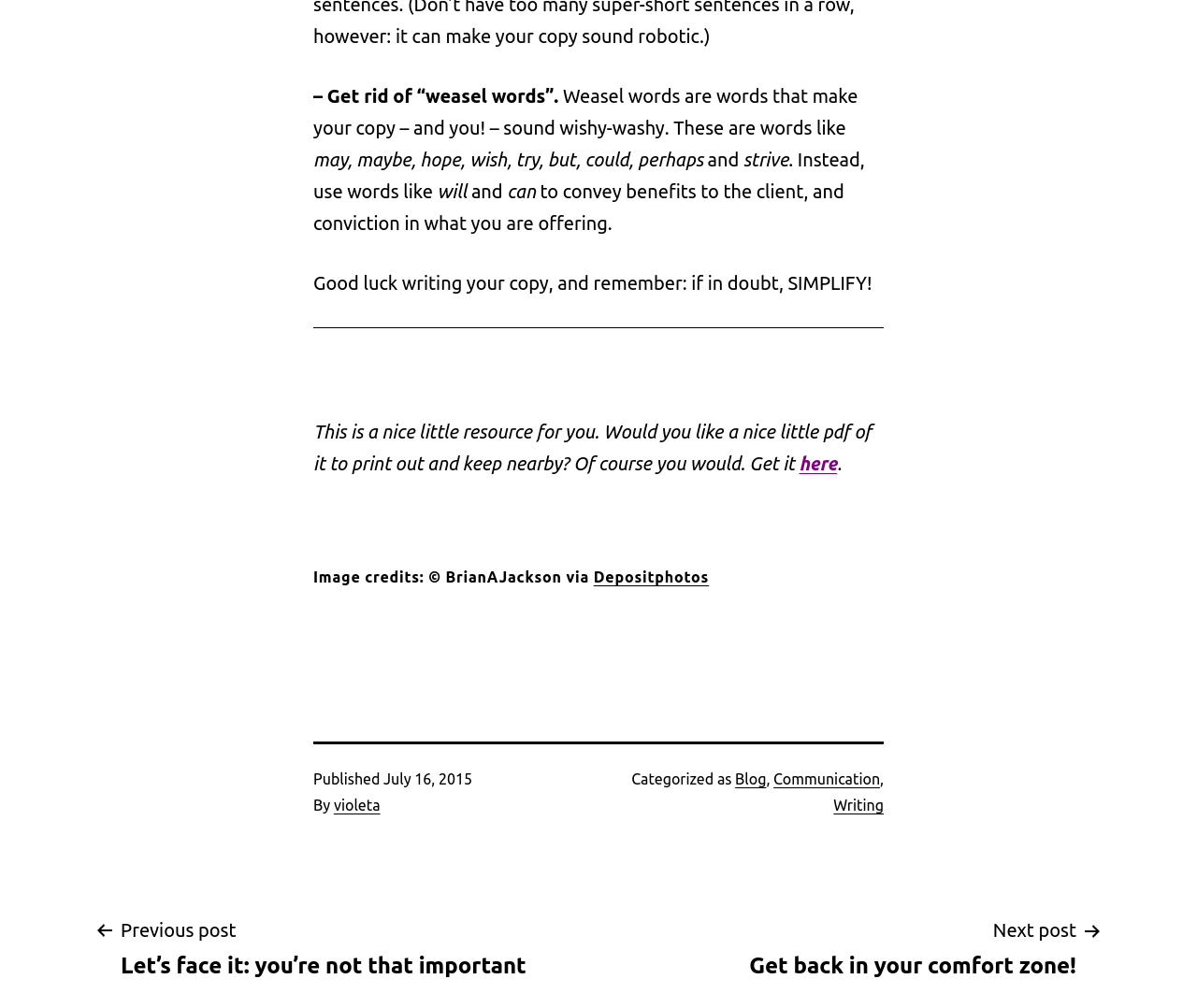Answer the question with a brief word or phrase:
What is the purpose of using words like 'will' and 'can' in copywriting?

To convey benefits and conviction